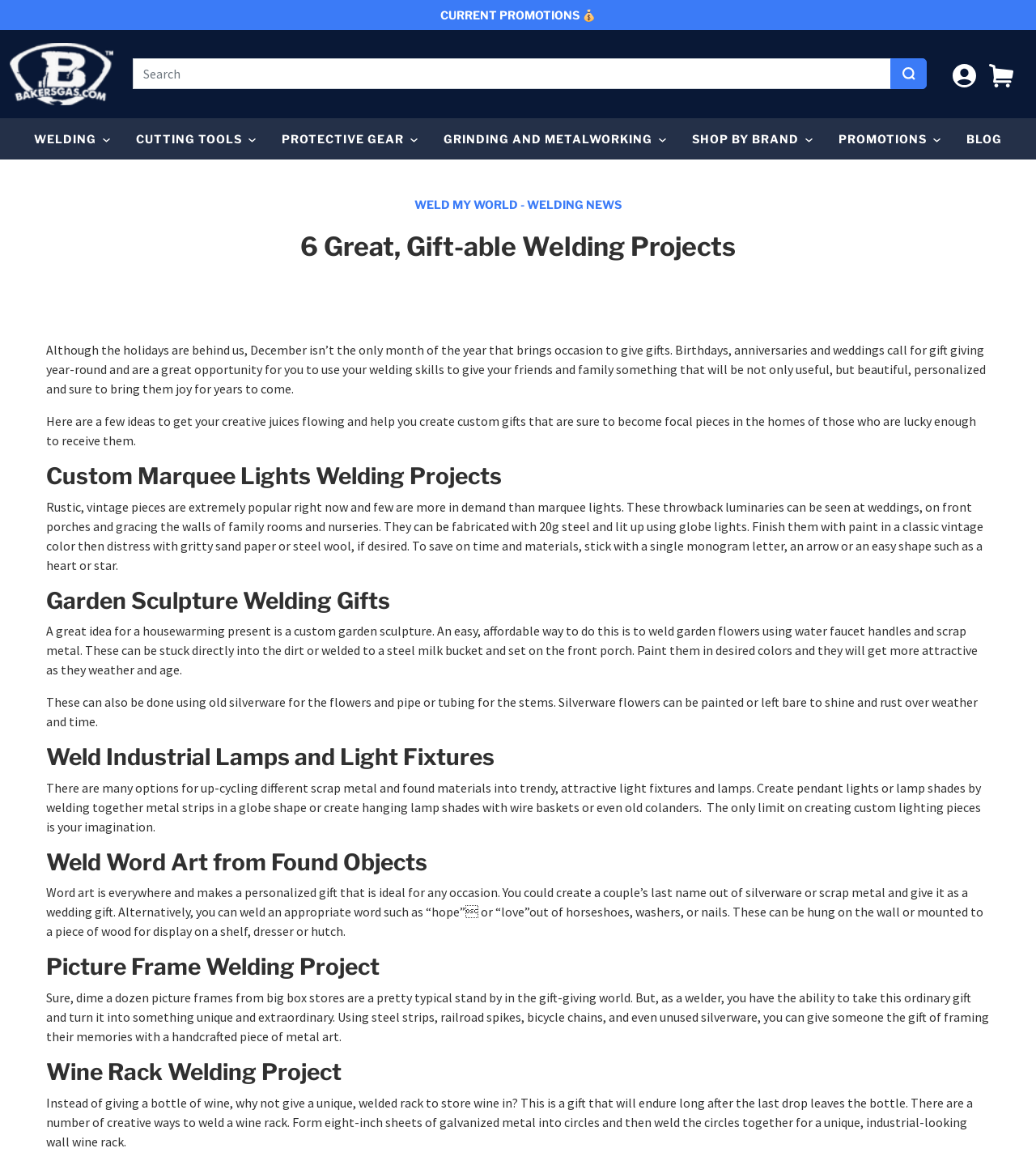Please provide the bounding box coordinates for the element that needs to be clicked to perform the following instruction: "Click the 'CART' button". The coordinates should be given as four float numbers between 0 and 1, i.e., [left, top, right, bottom].

[0.955, 0.046, 0.978, 0.082]